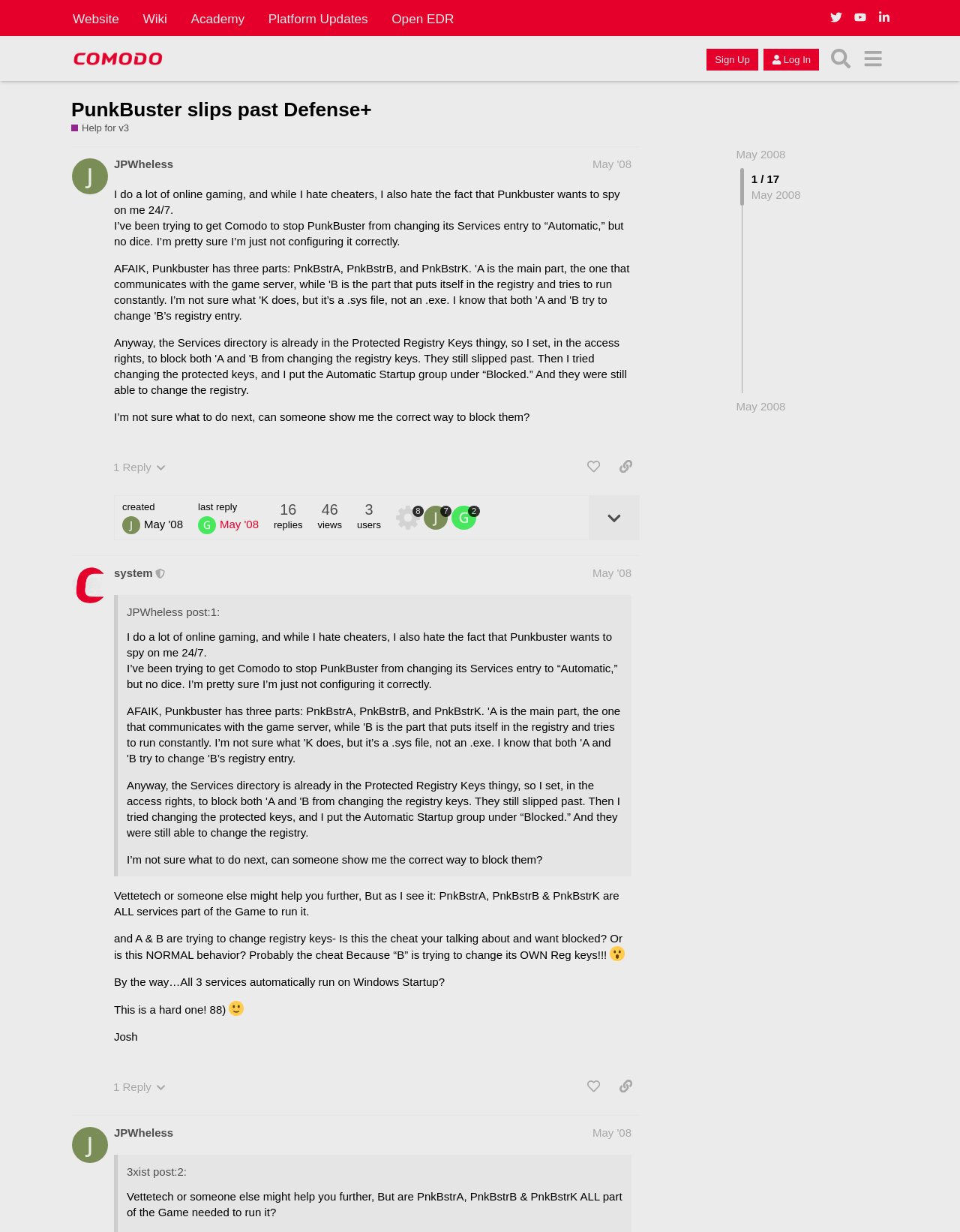Please locate the bounding box coordinates of the region I need to click to follow this instruction: "Search for something".

[0.859, 0.035, 0.892, 0.061]